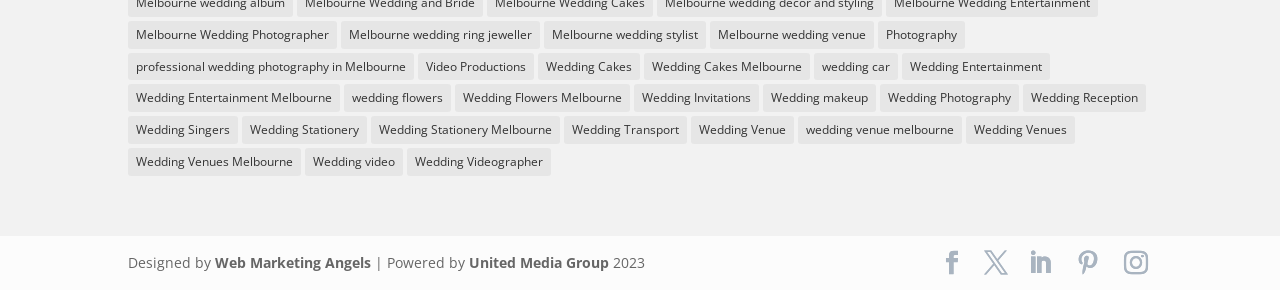How many links are related to wedding photography?
Answer the question using a single word or phrase, according to the image.

3